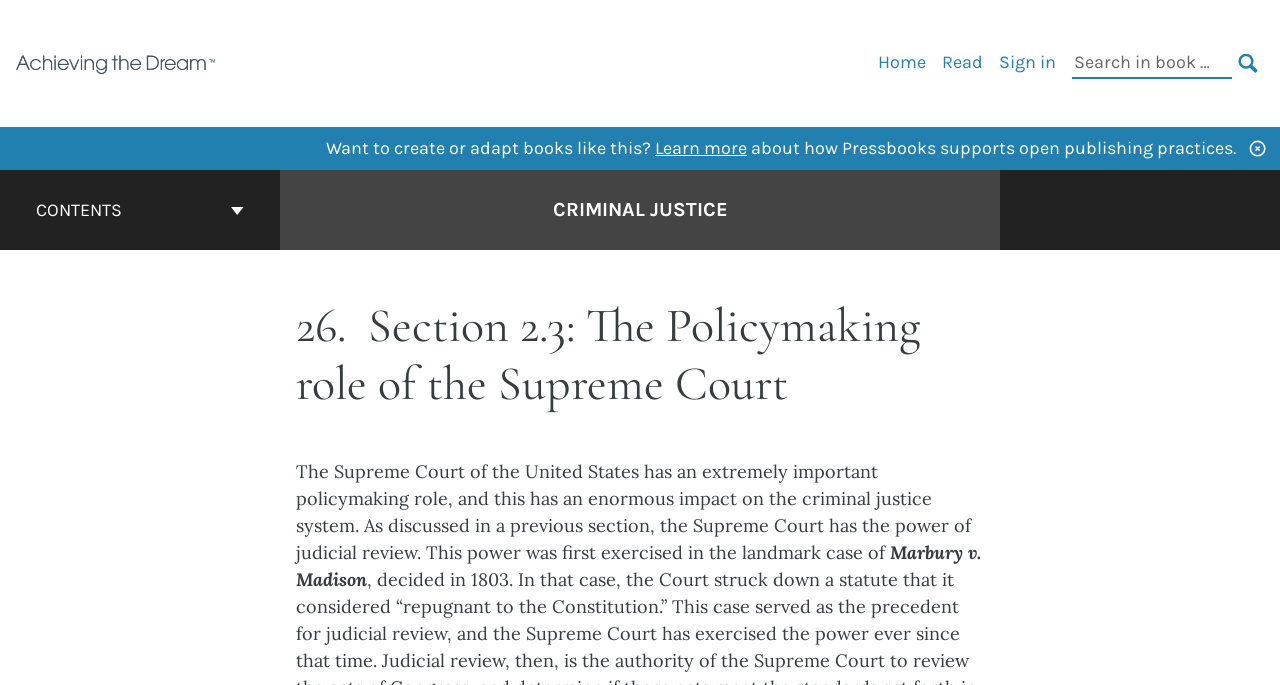Please identify the bounding box coordinates of the element's region that I should click in order to complete the following instruction: "Go to the cover page of Criminal Justice". The bounding box coordinates consist of four float numbers between 0 and 1, i.e., [left, top, right, bottom].

[0.432, 0.285, 0.568, 0.328]